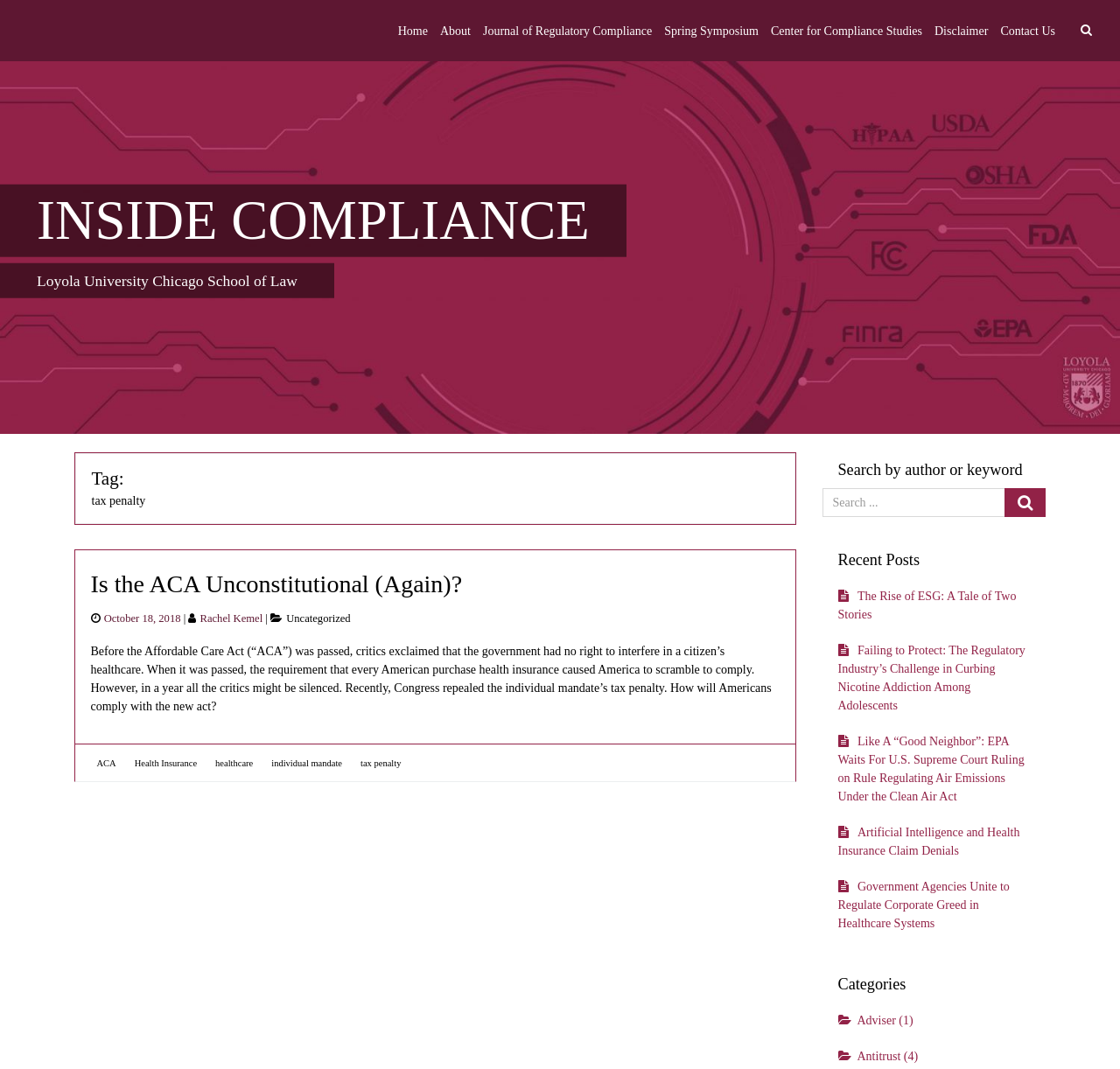Pinpoint the bounding box coordinates of the clickable element needed to complete the instruction: "Click on the 'Home' link". The coordinates should be provided as four float numbers between 0 and 1: [left, top, right, bottom].

[0.355, 0.015, 0.382, 0.042]